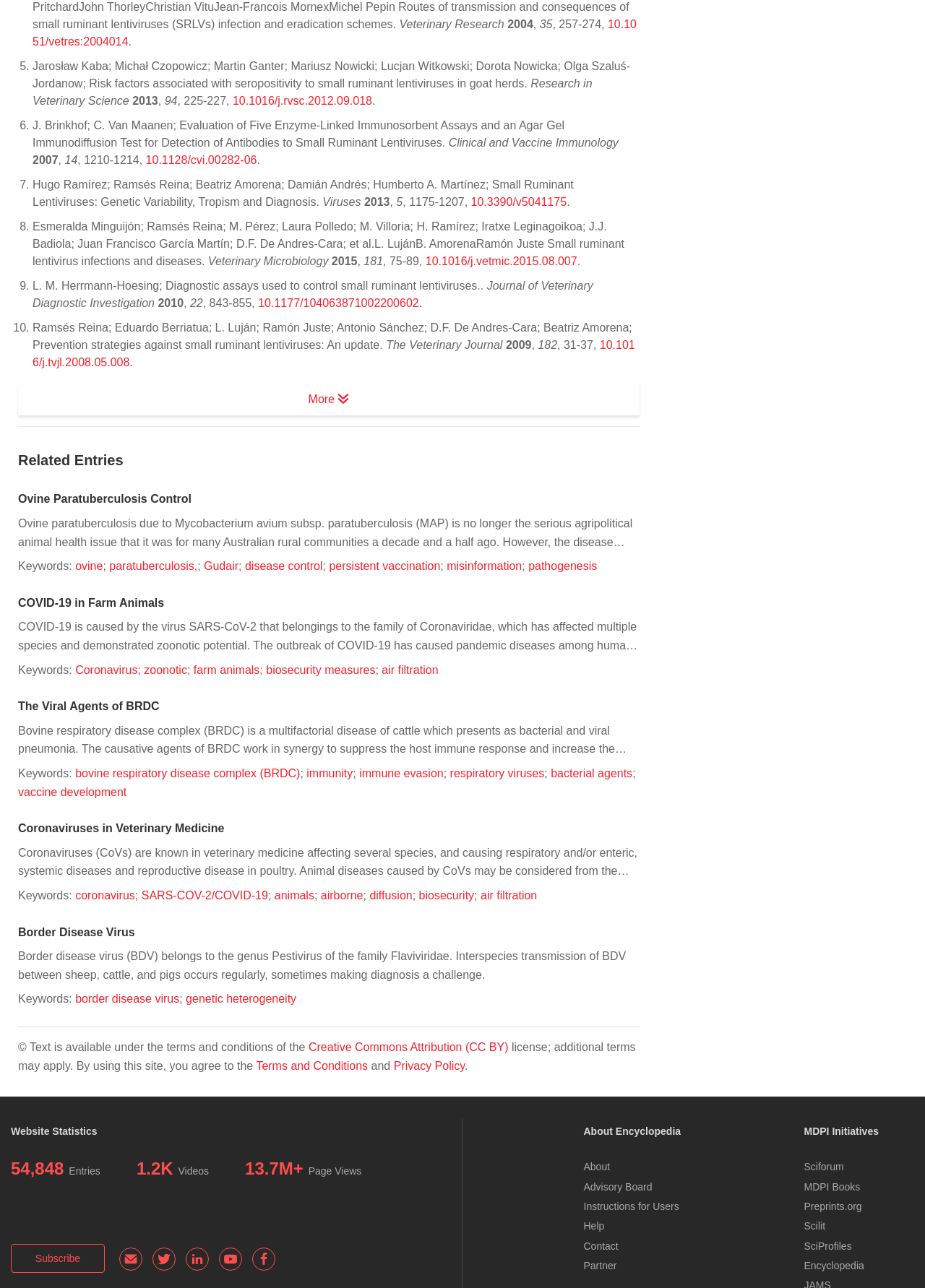Use a single word or phrase to answer the question:
What is the name of the journal in the 5th research paper?

Clinical and Vaccine Immunology